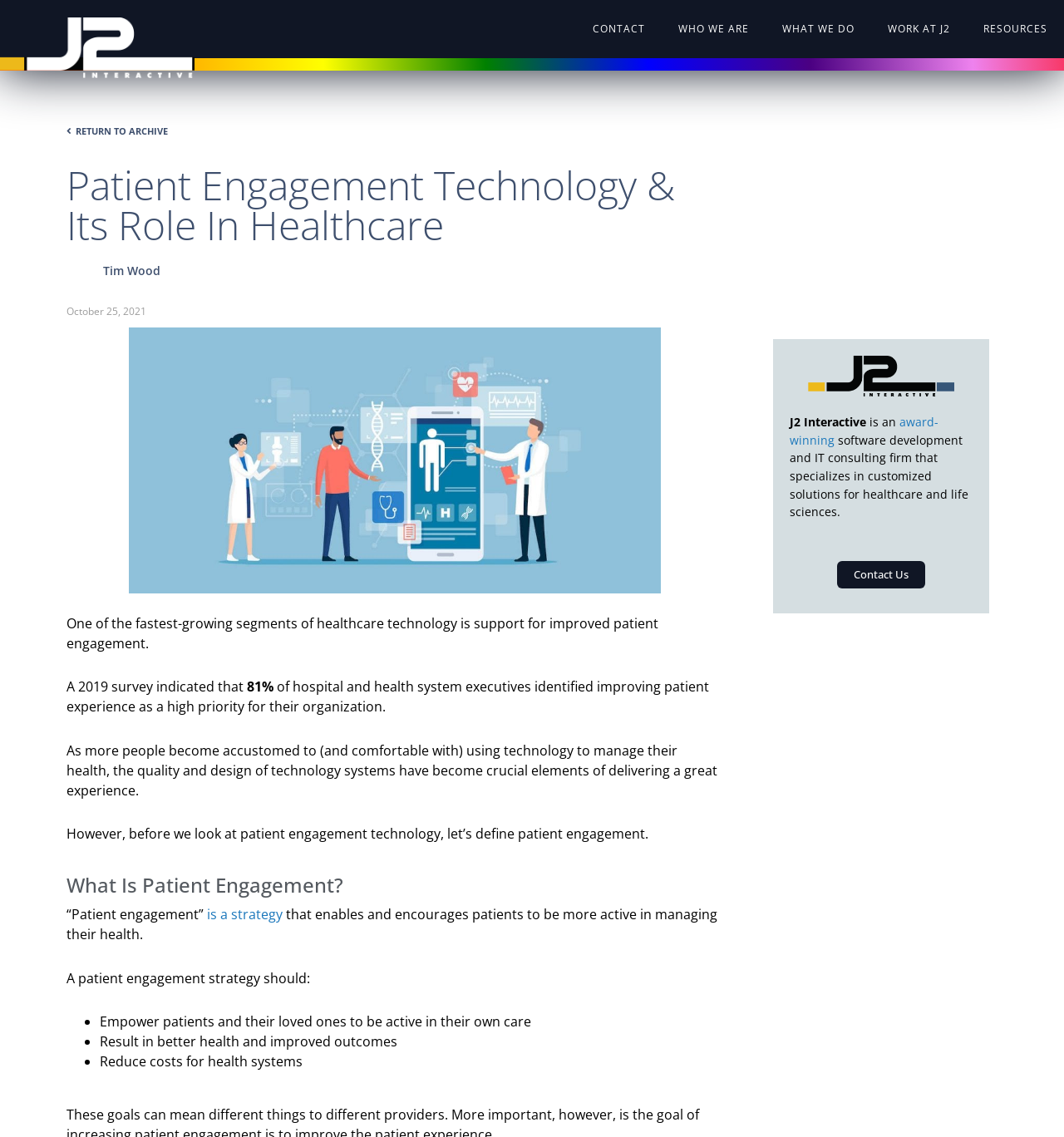What is the company name of the website?
Provide an in-depth and detailed answer to the question.

I determined the company name by looking at the top-left corner of the webpage, where I found a link with the text 'J2 Interactive' and an image with the same name. This suggests that J2 Interactive is the company name of the website.